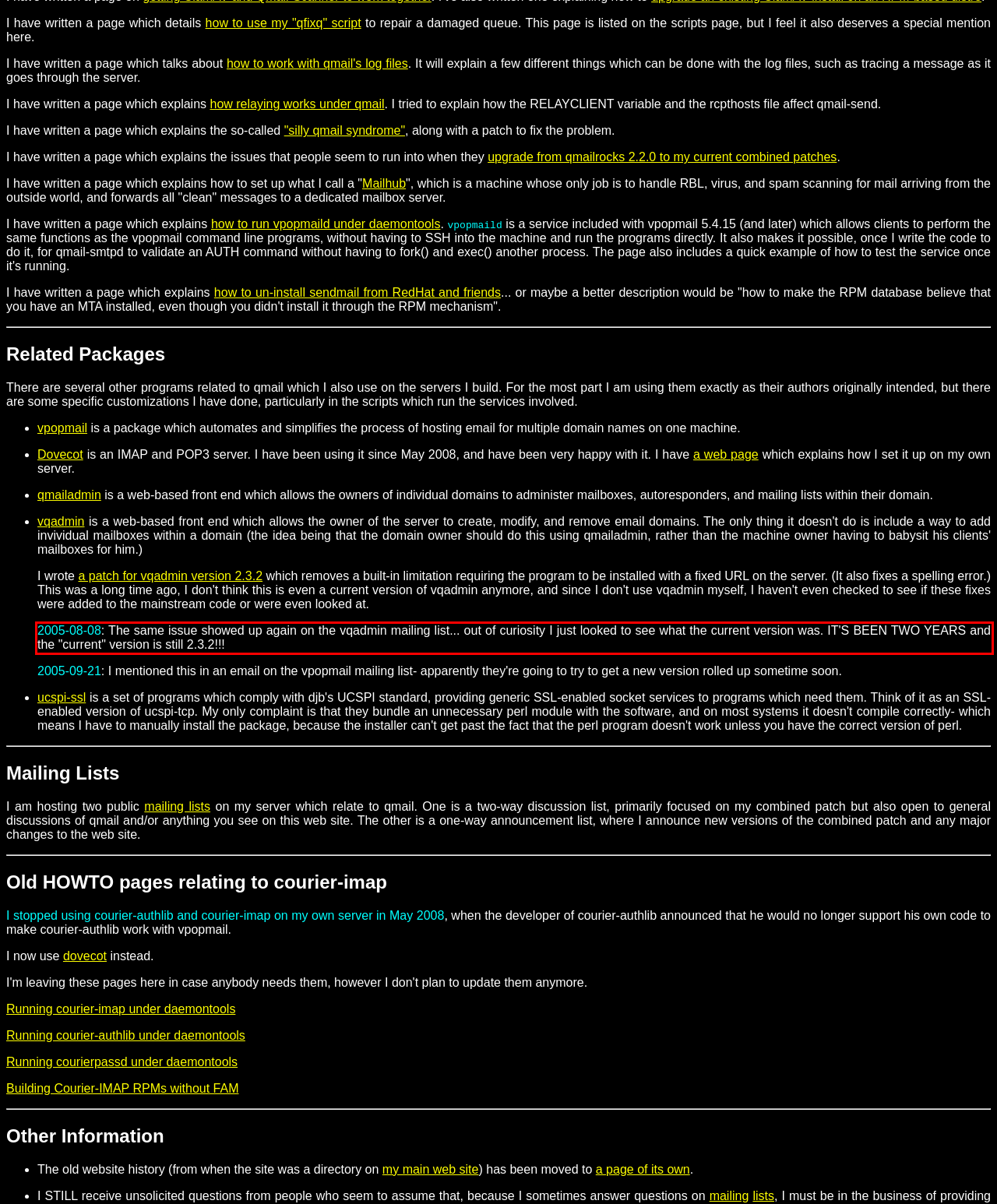You are provided with a webpage screenshot that includes a red rectangle bounding box. Extract the text content from within the bounding box using OCR.

2005-08-08: The same issue showed up again on the vqadmin mailing list... out of curiosity I just looked to see what the current version was. IT'S BEEN TWO YEARS and the "current" version is still 2.3.2!!!